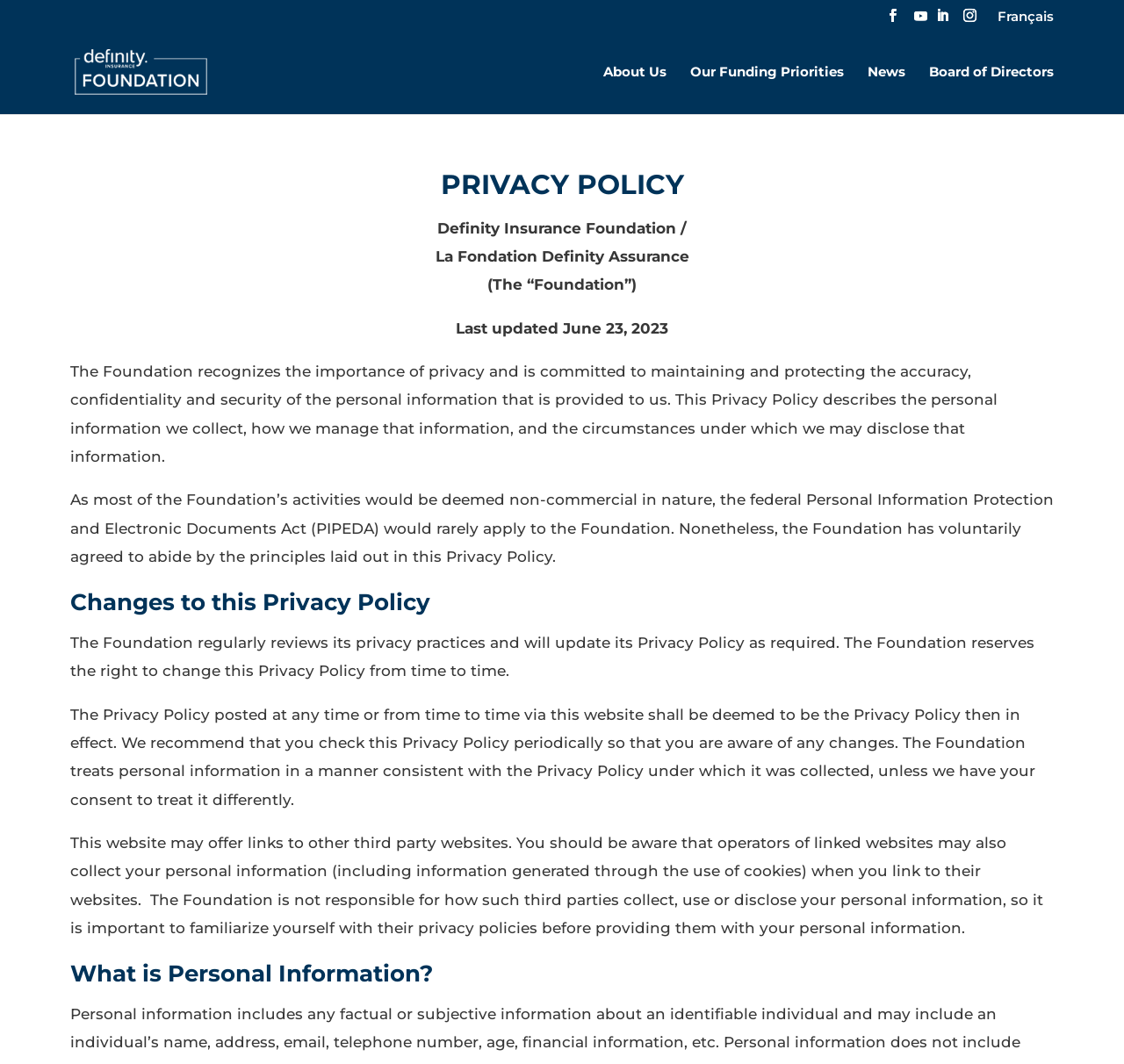Determine the bounding box for the described HTML element: "17 views". Ensure the coordinates are four float numbers between 0 and 1 in the format [left, top, right, bottom].

None